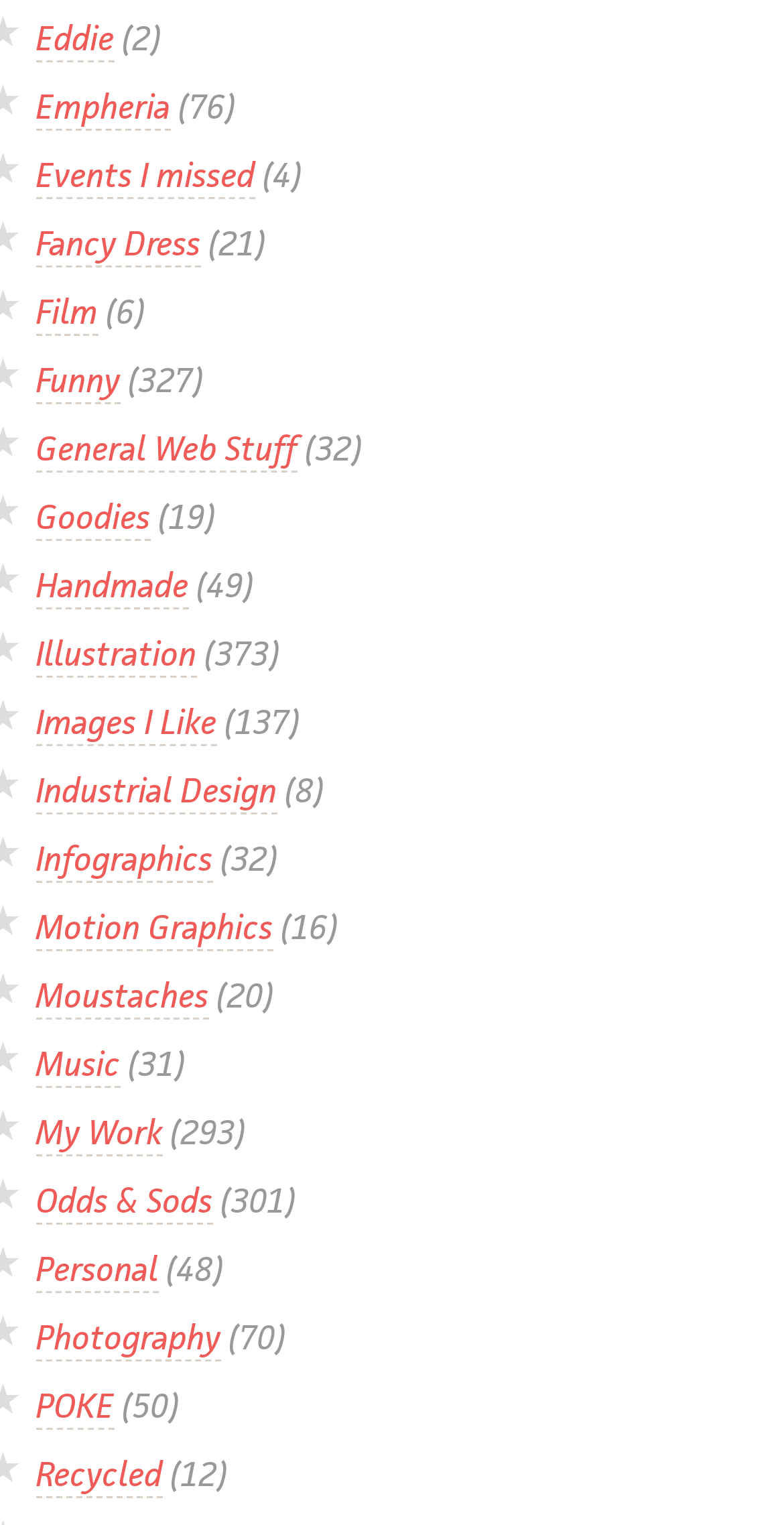Given the element description My Work, predict the bounding box coordinates for the UI element in the webpage screenshot. The format should be (top-left x, top-left y, bottom-right x, bottom-right y), and the values should be between 0 and 1.

[0.046, 0.728, 0.207, 0.758]